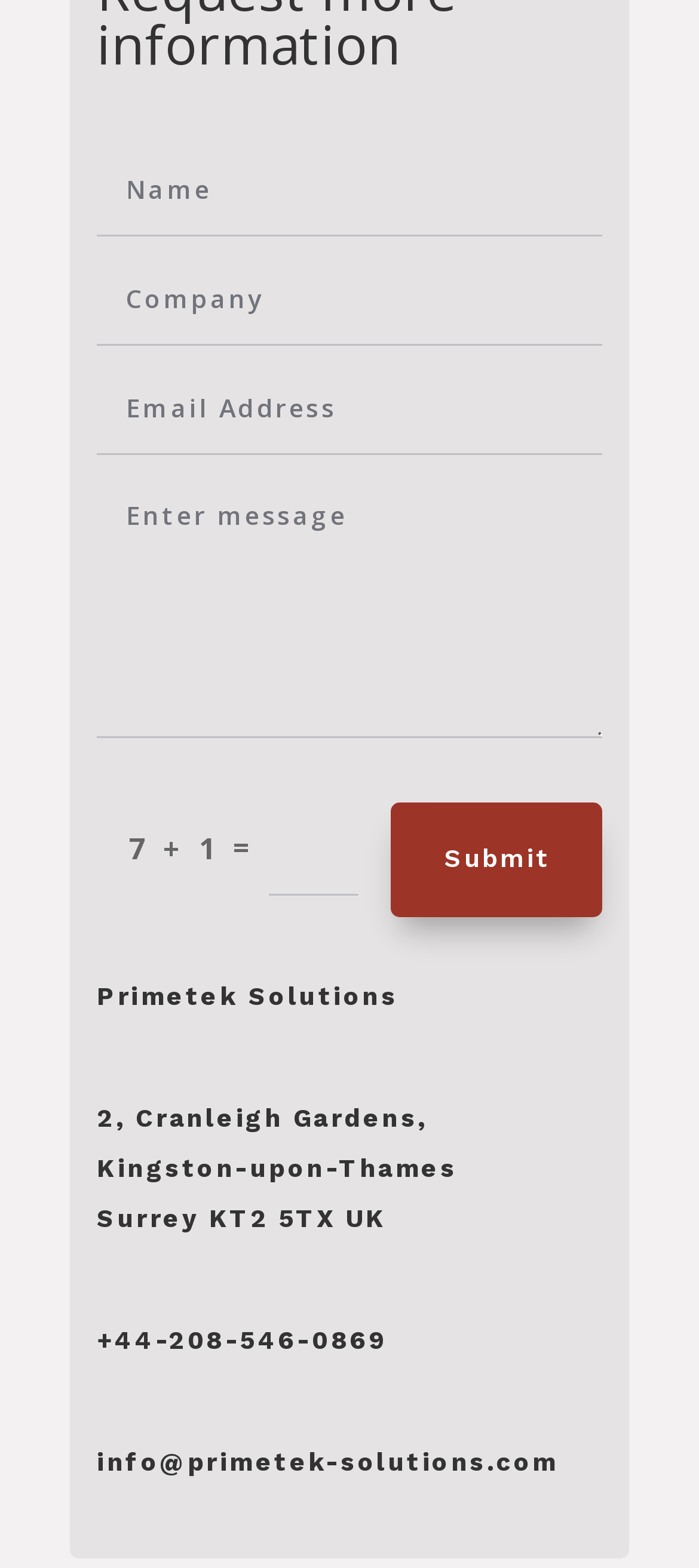Using the provided element description: "Home", identify the bounding box coordinates. The coordinates should be four floats between 0 and 1 in the order [left, top, right, bottom].

None